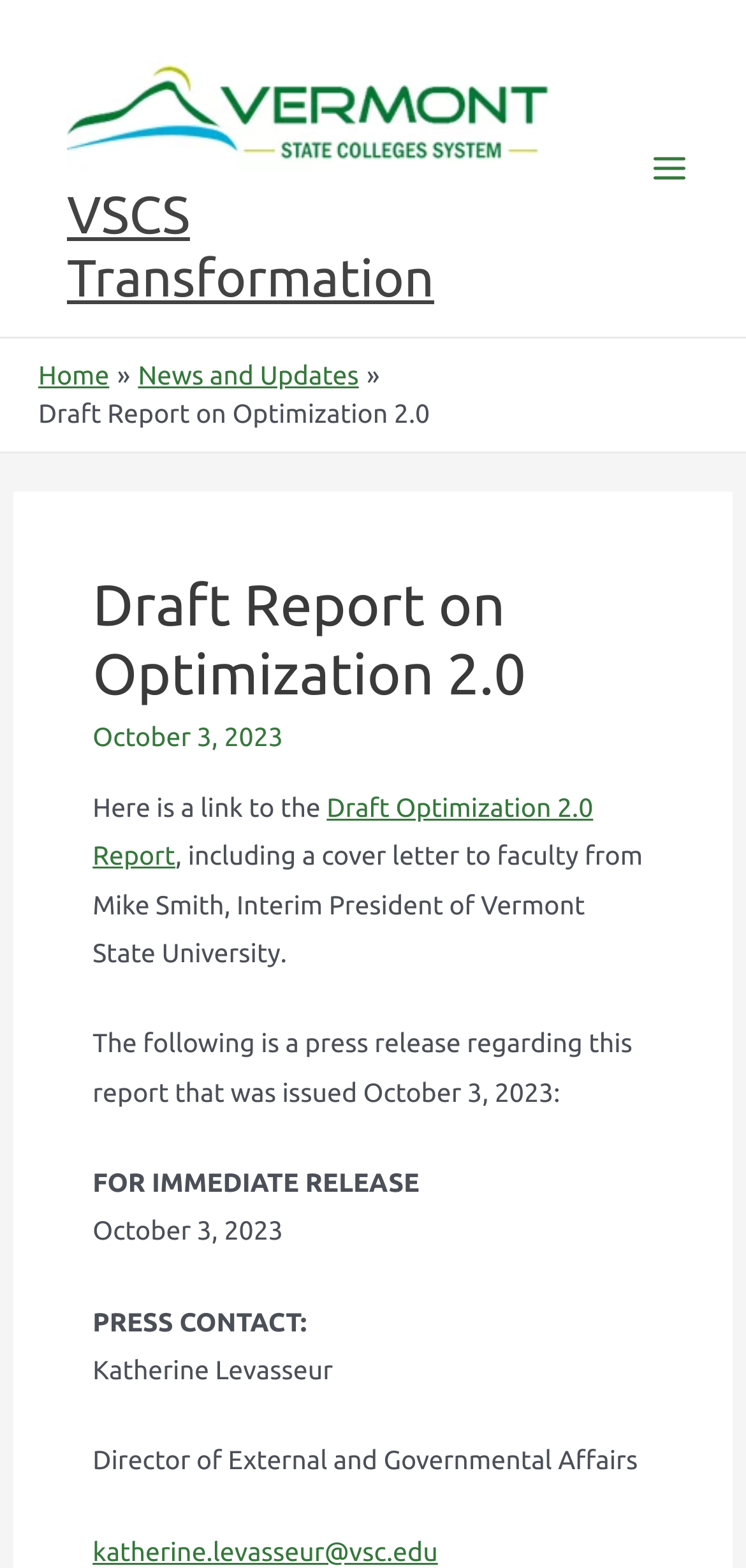What is the date of the press release?
Your answer should be a single word or phrase derived from the screenshot.

October 3, 2023